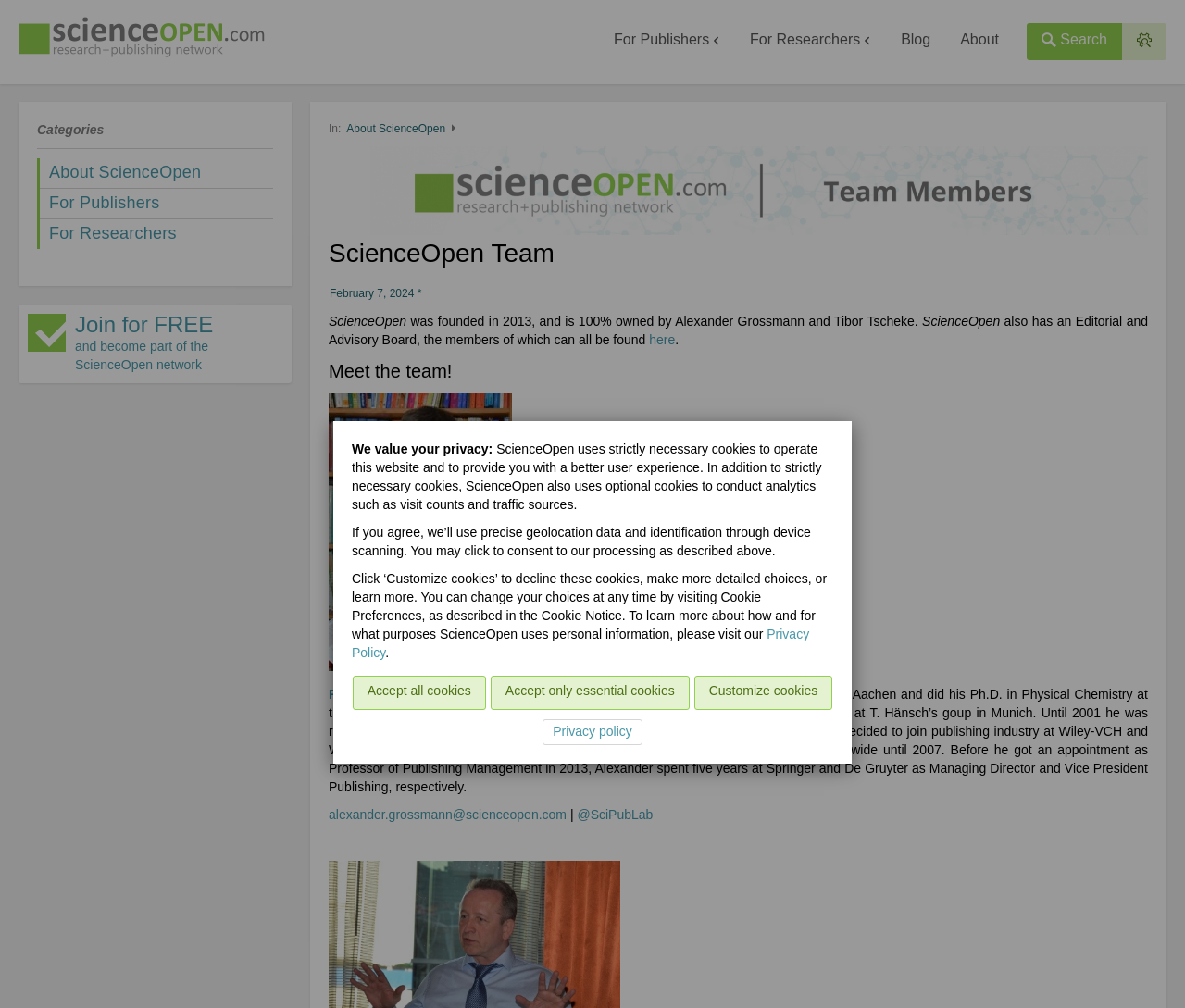What is the name of the research and publishing network?
Can you give a detailed and elaborate answer to the question?

The name of the research and publishing network can be found in the top-left corner of the webpage, where it says 'ScienceOpen: research and publishing network'.